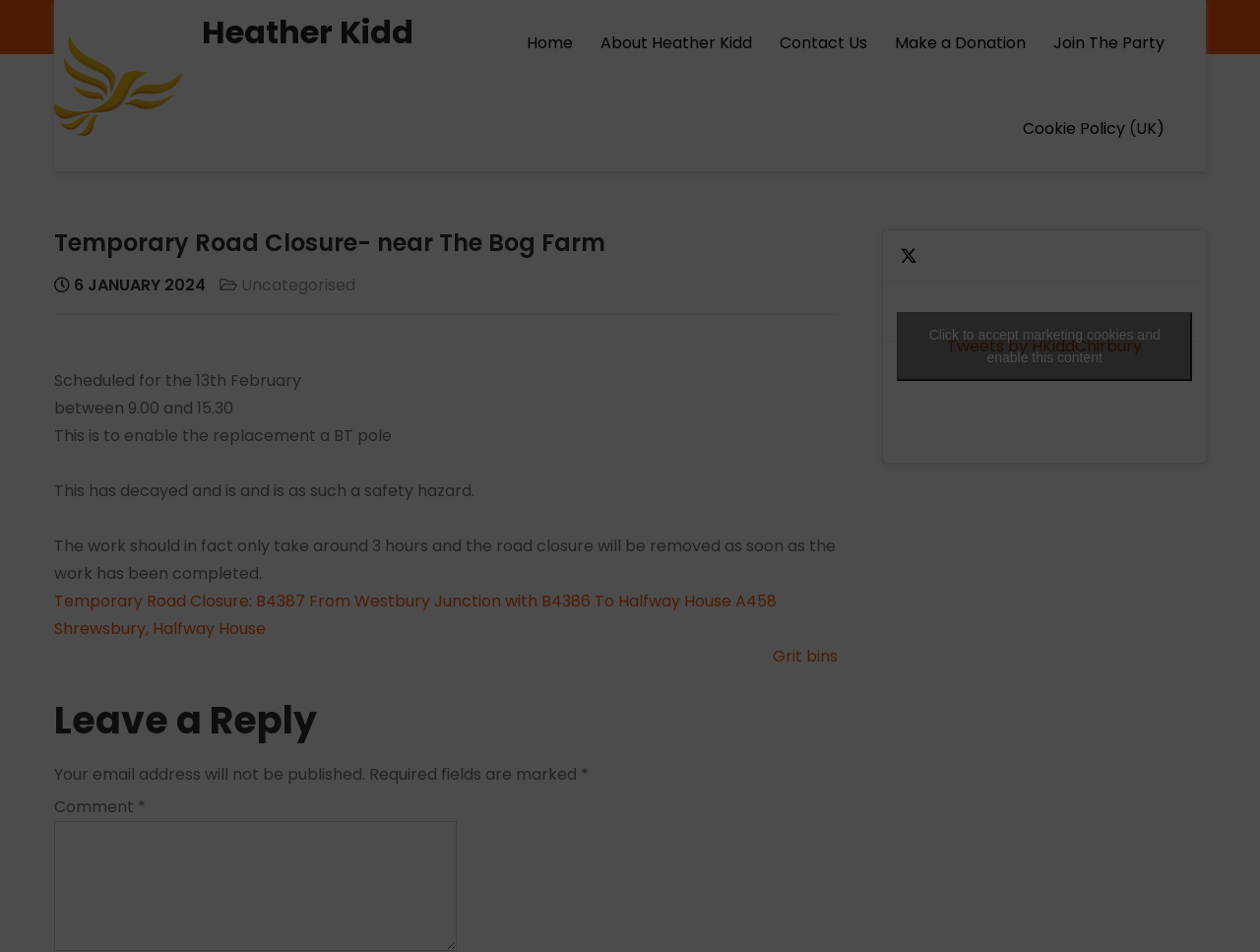Find the bounding box coordinates of the element to click in order to complete this instruction: "Click on the 'About Heather Kidd' link". The bounding box coordinates must be four float numbers between 0 and 1, denoted as [left, top, right, bottom].

[0.467, 0.0, 0.606, 0.09]